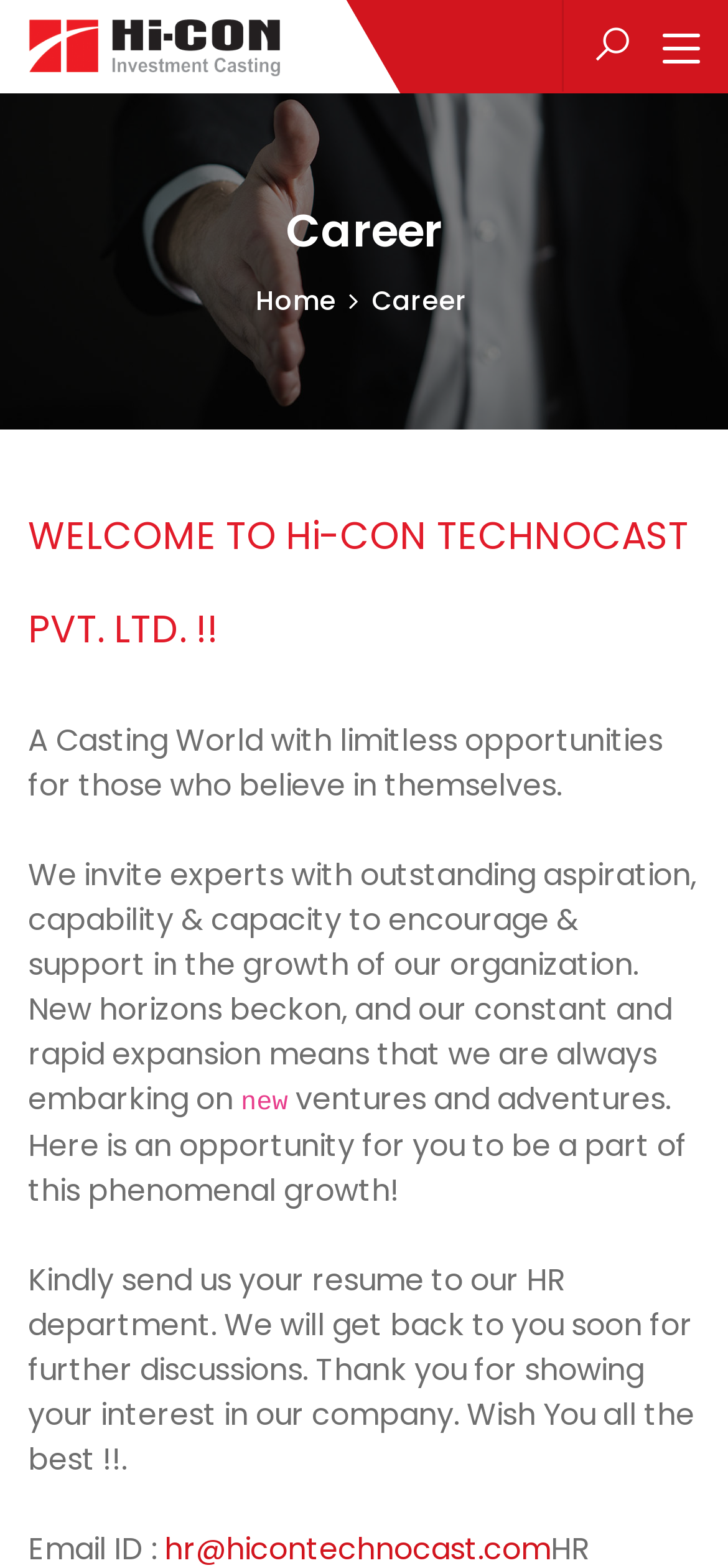What is the company name?
Please provide a single word or phrase as the answer based on the screenshot.

Hi-CON TECHNOCAST PVT. LTD.